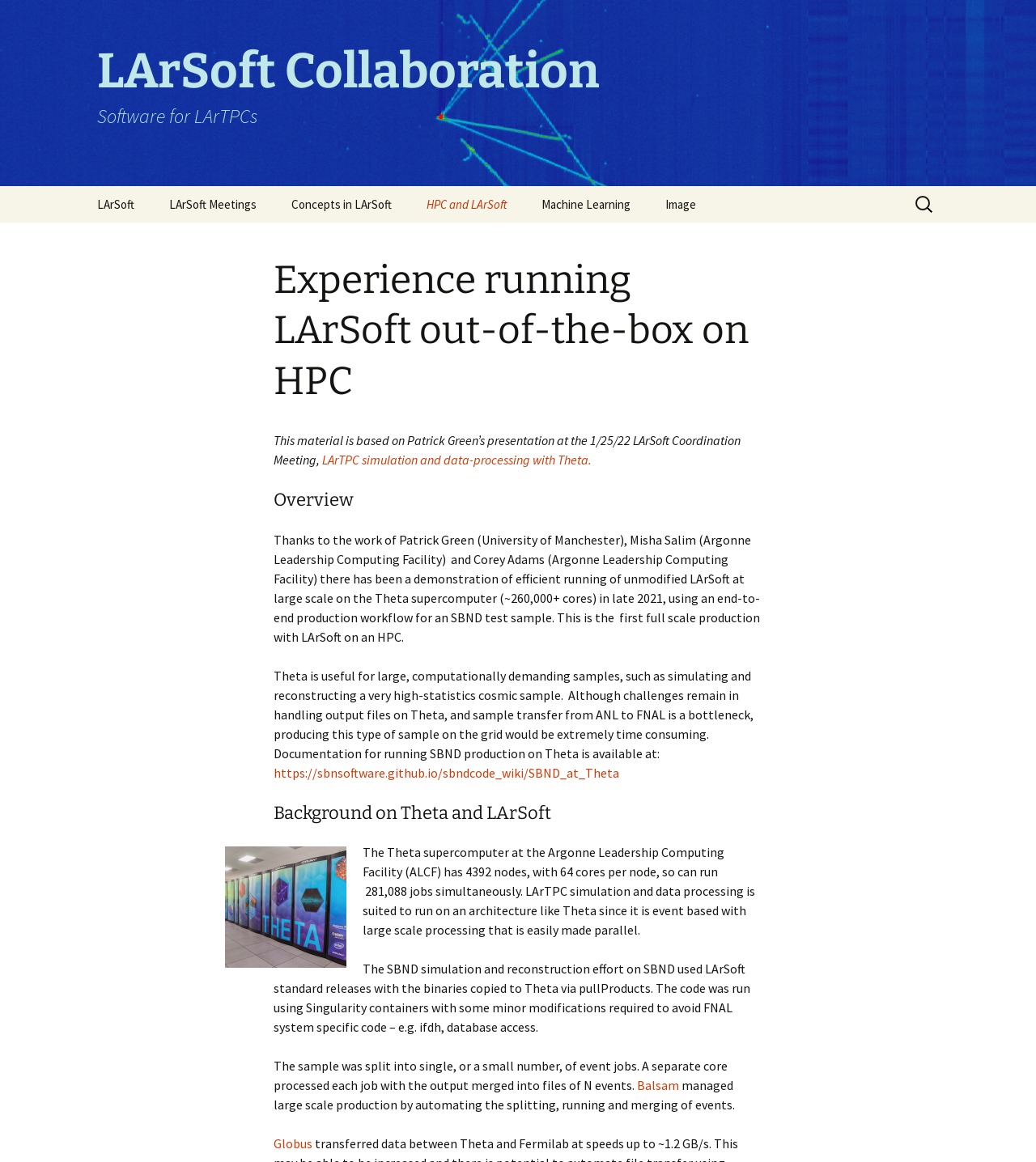Use one word or a short phrase to answer the question provided: 
What is the main topic of this webpage?

LArSoft on HPC